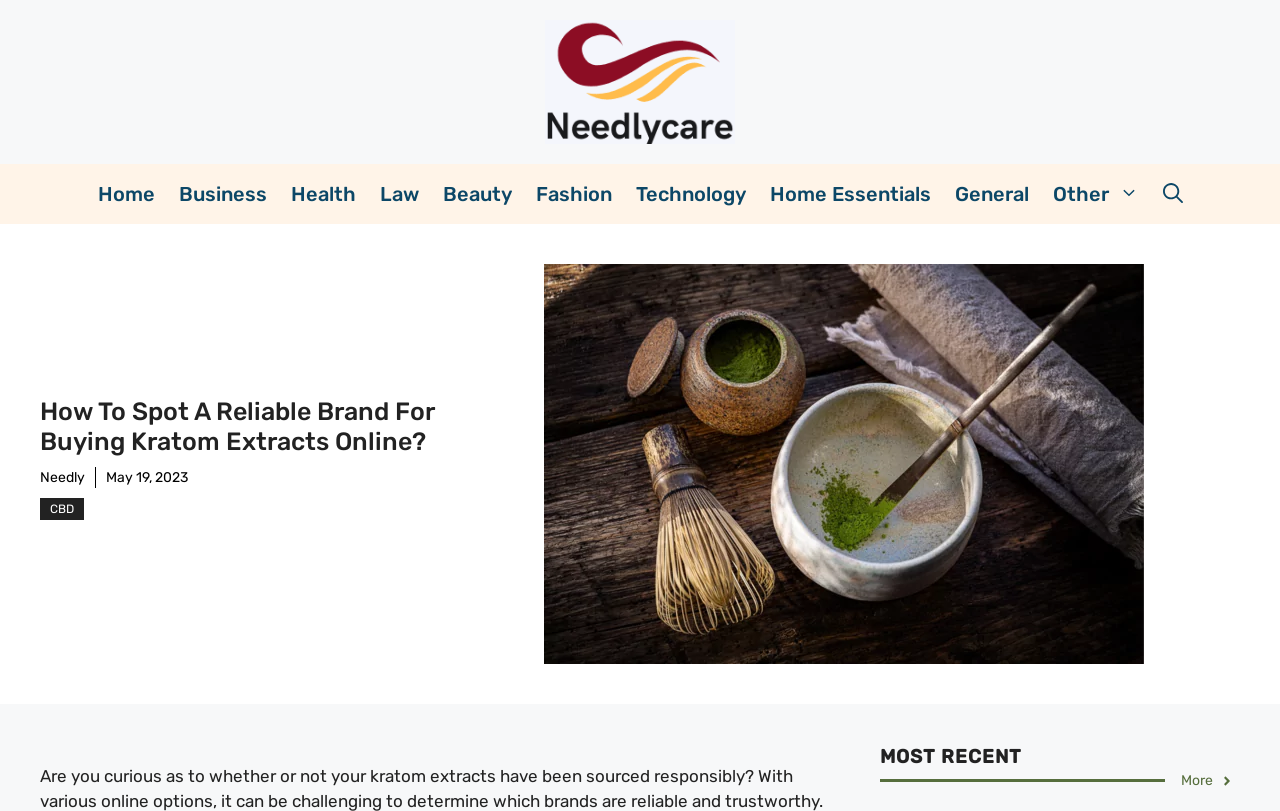Please find the bounding box coordinates of the section that needs to be clicked to achieve this instruction: "view more recent articles".

[0.923, 0.95, 0.964, 0.976]